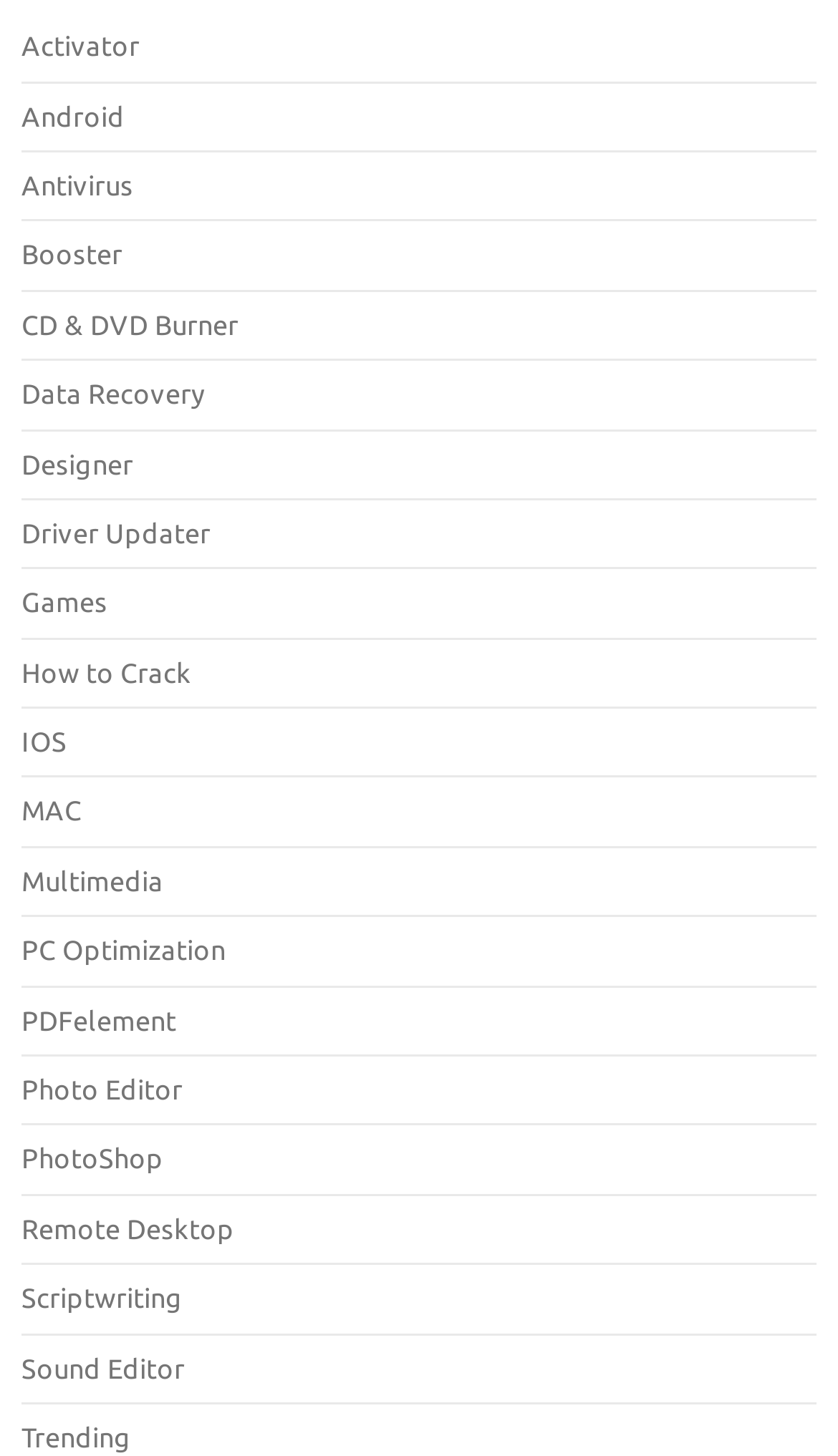Identify the bounding box coordinates of the region that should be clicked to execute the following instruction: "View About us".

None